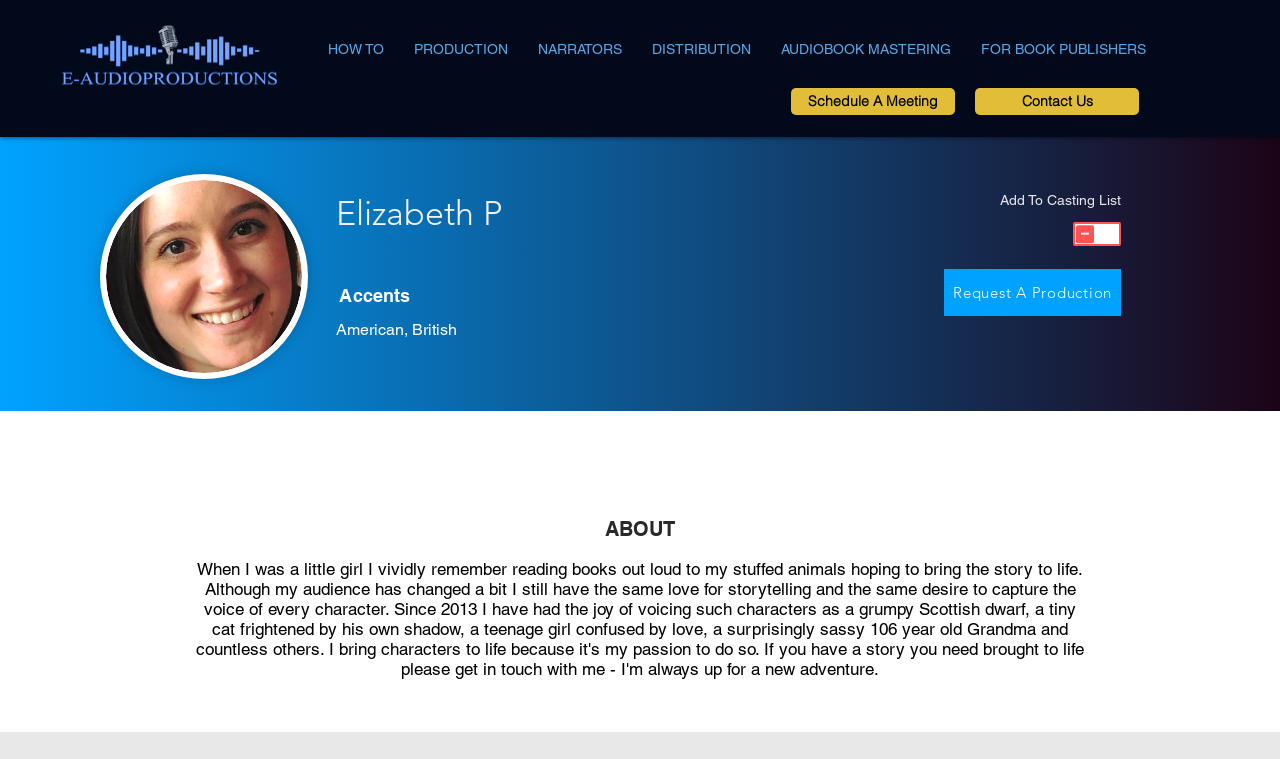Please determine the bounding box coordinates of the section I need to click to accomplish this instruction: "Schedule a meeting".

[0.618, 0.116, 0.746, 0.152]